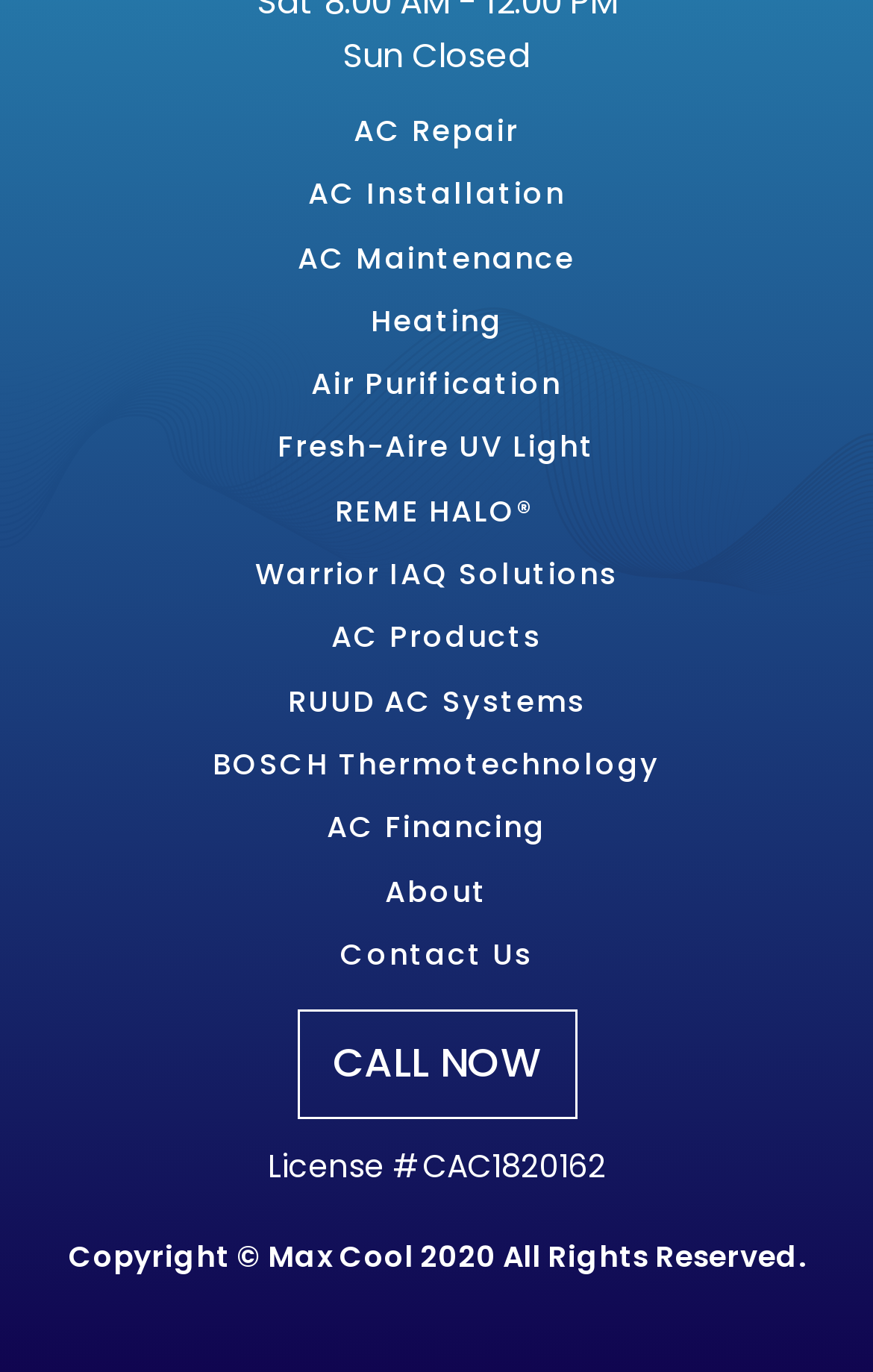Identify the bounding box coordinates of the element to click to follow this instruction: 'Contact Us'. Ensure the coordinates are four float values between 0 and 1, provided as [left, top, right, bottom].

[0.39, 0.685, 0.61, 0.708]